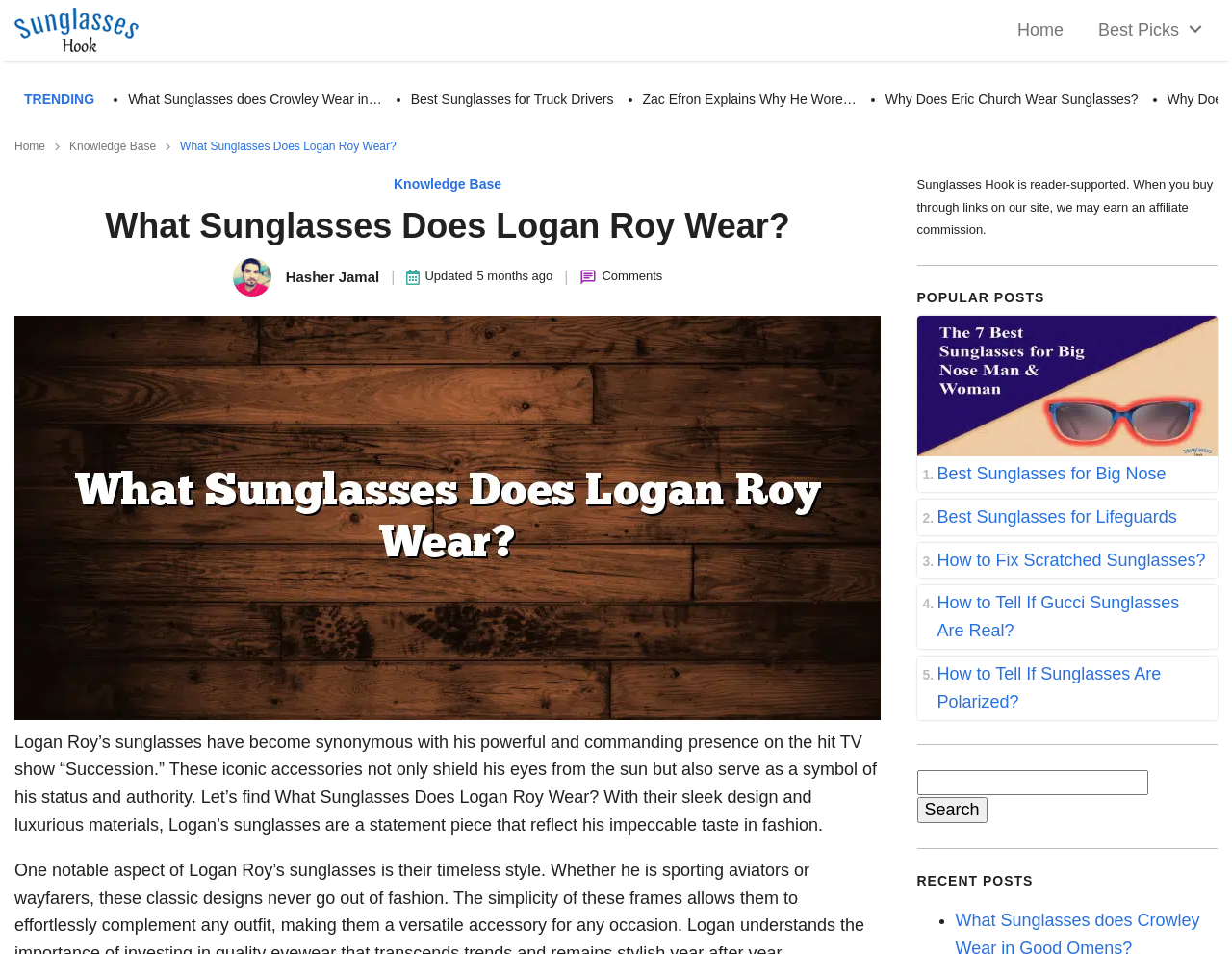Refer to the screenshot and give an in-depth answer to this question: What is the name of the TV show mentioned in the article?

The article mentions that Logan Roy's sunglasses have become synonymous with his powerful and commanding presence on the hit TV show 'Succession'. This information is found in the main content section of the webpage.